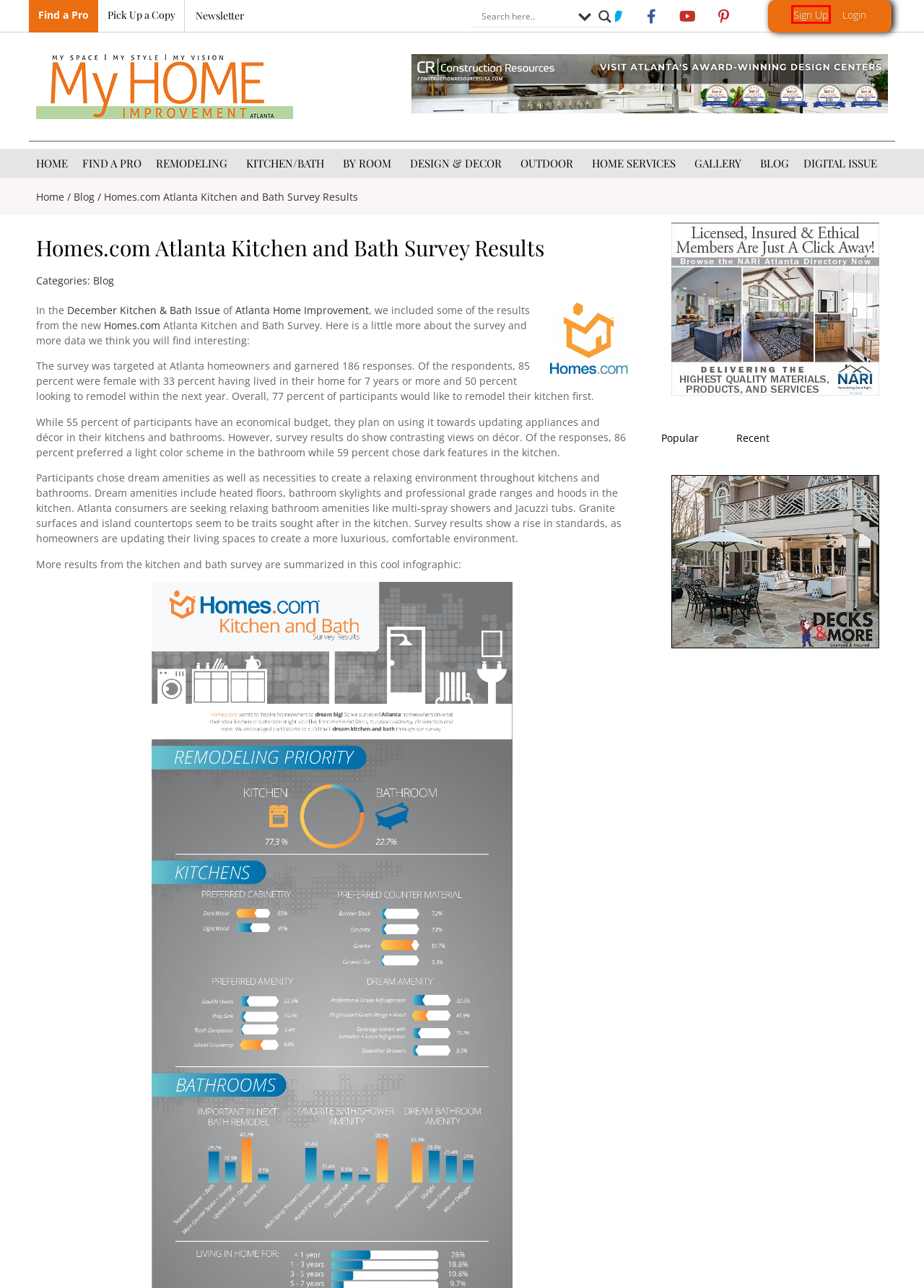Review the screenshot of a webpage that includes a red bounding box. Choose the most suitable webpage description that matches the new webpage after clicking the element within the red bounding box. Here are the candidates:
A. Photo Gallery - Atlanta Home Improvement
B. Blog - Atlanta Home Improvement
C. Home Maintenance - Atlanta Home Improvement
D. Create Local Resources - Atlanta Home Improvement
E. Login - Atlanta Home Improvement
F. Kitchen & Bath - Atlanta Home Improvement
G. Local Resources - Atlanta Home Improvement
H. Subscribe to the Newsletter - Atlanta Home Improvement

D